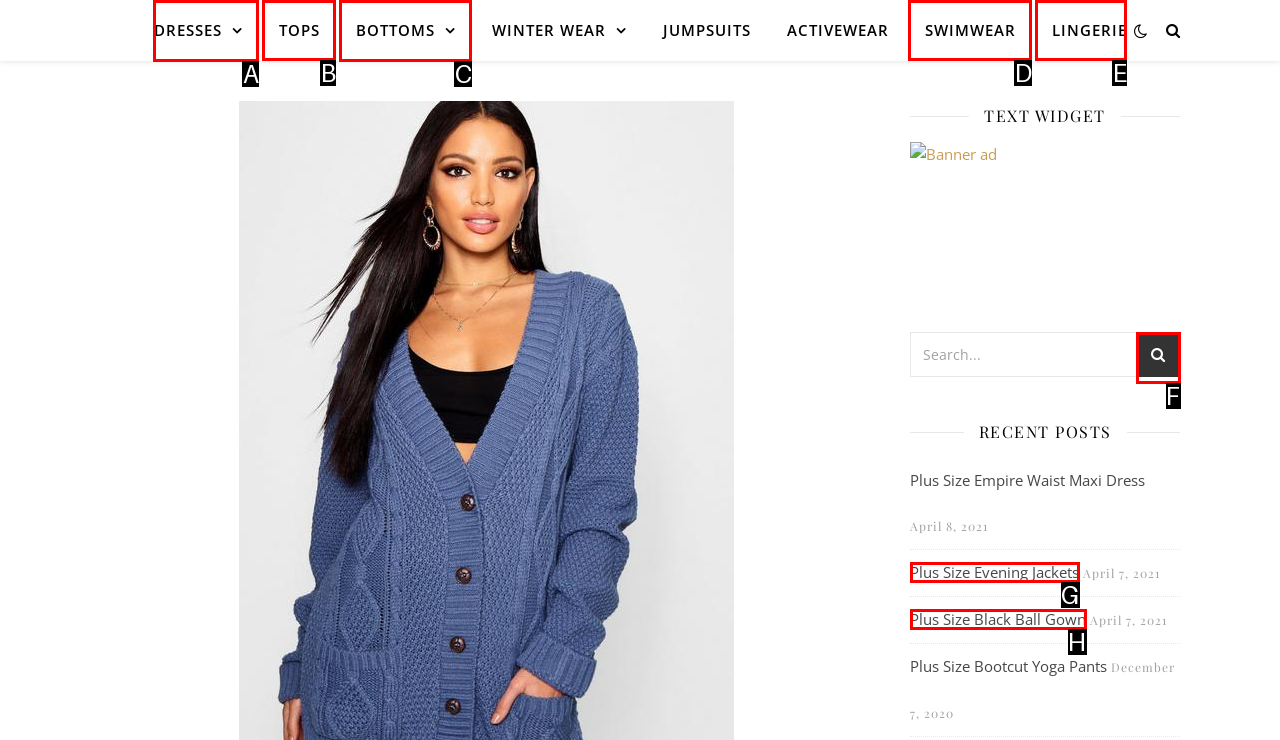Select the option that matches this description: Dresses
Answer by giving the letter of the chosen option.

A